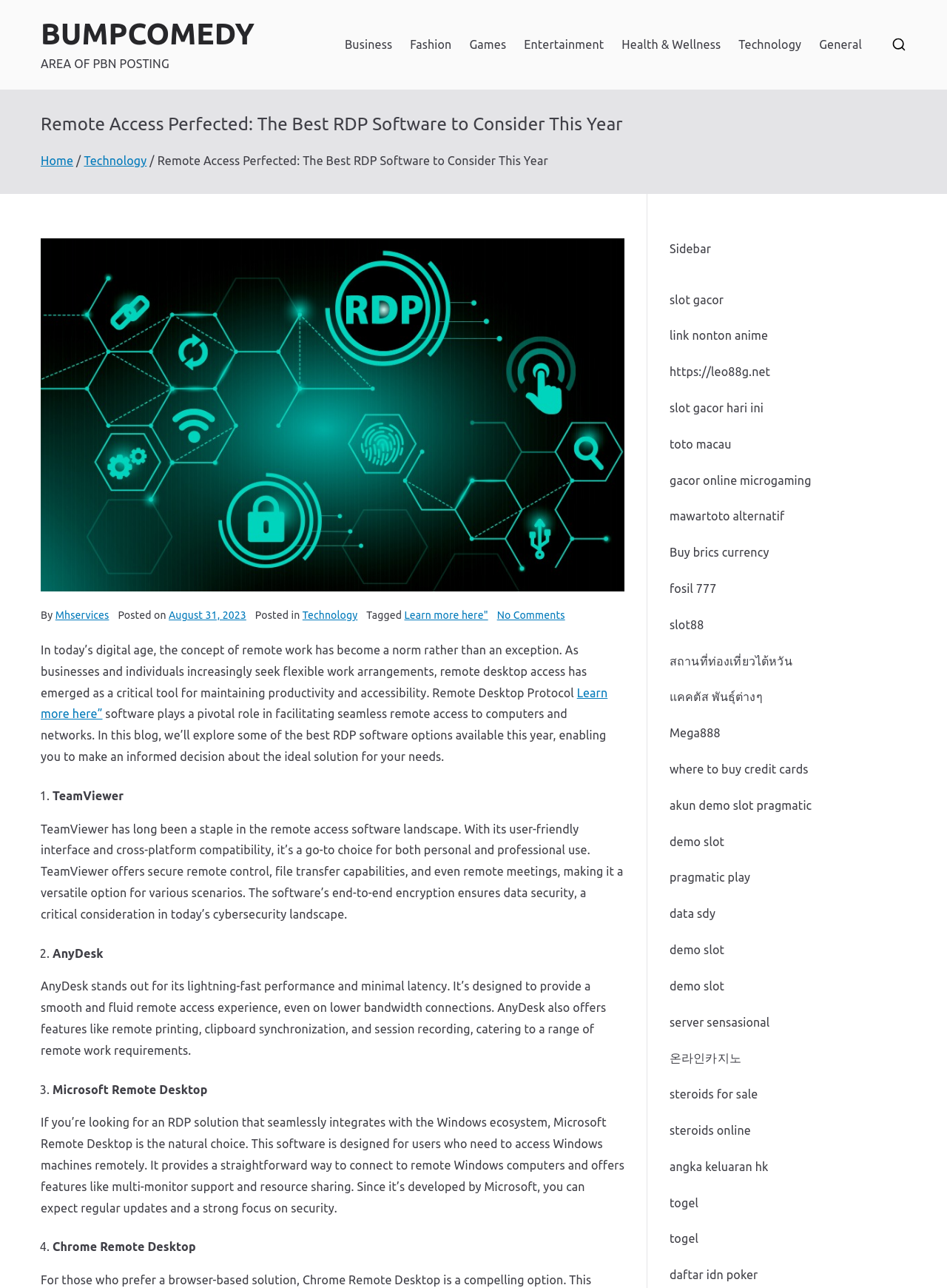Extract the primary header of the webpage and generate its text.

Remote Access Perfected: The Best RDP Software to Consider This Year